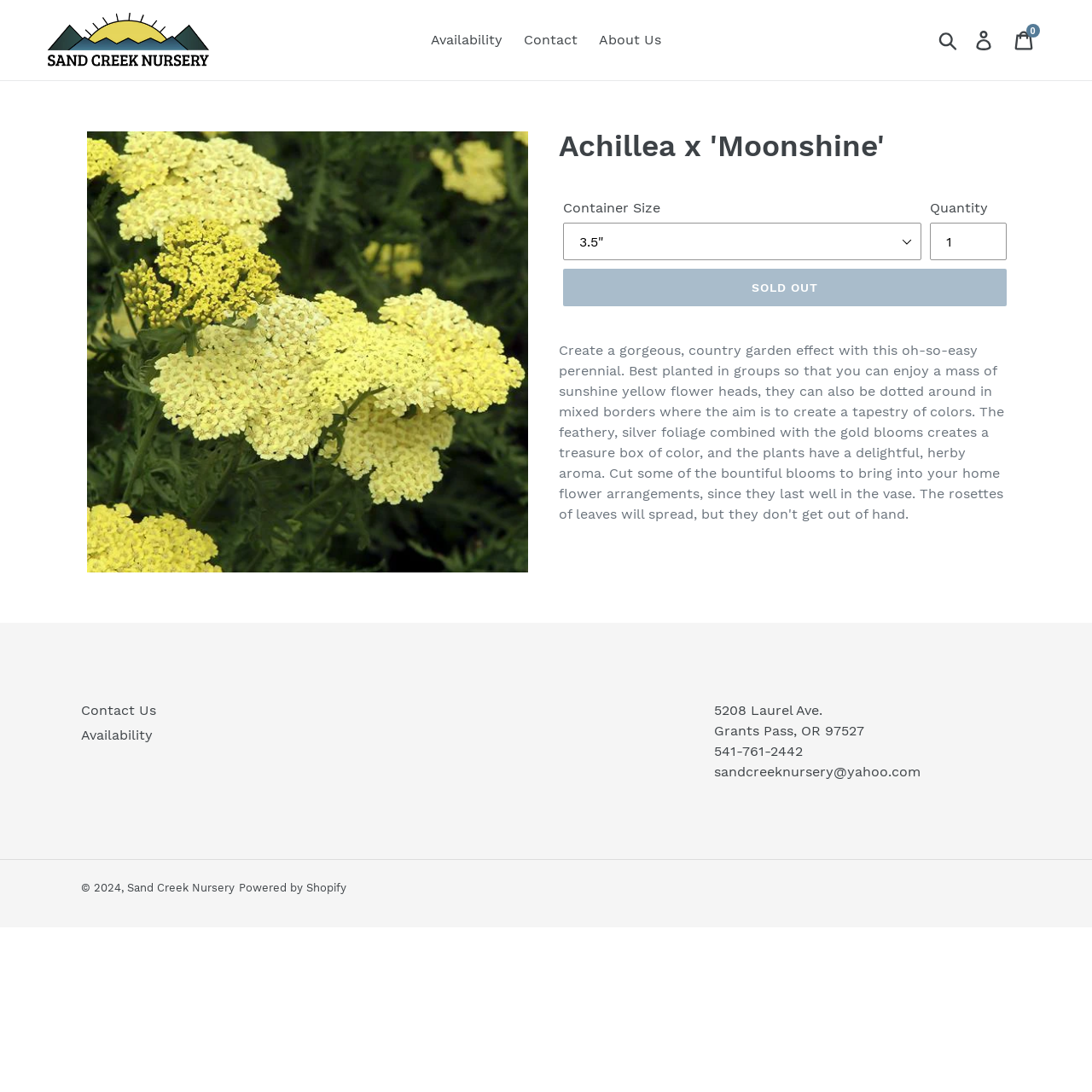Answer the question briefly using a single word or phrase: 
What is the name of the plant?

Moonshine Yarrow